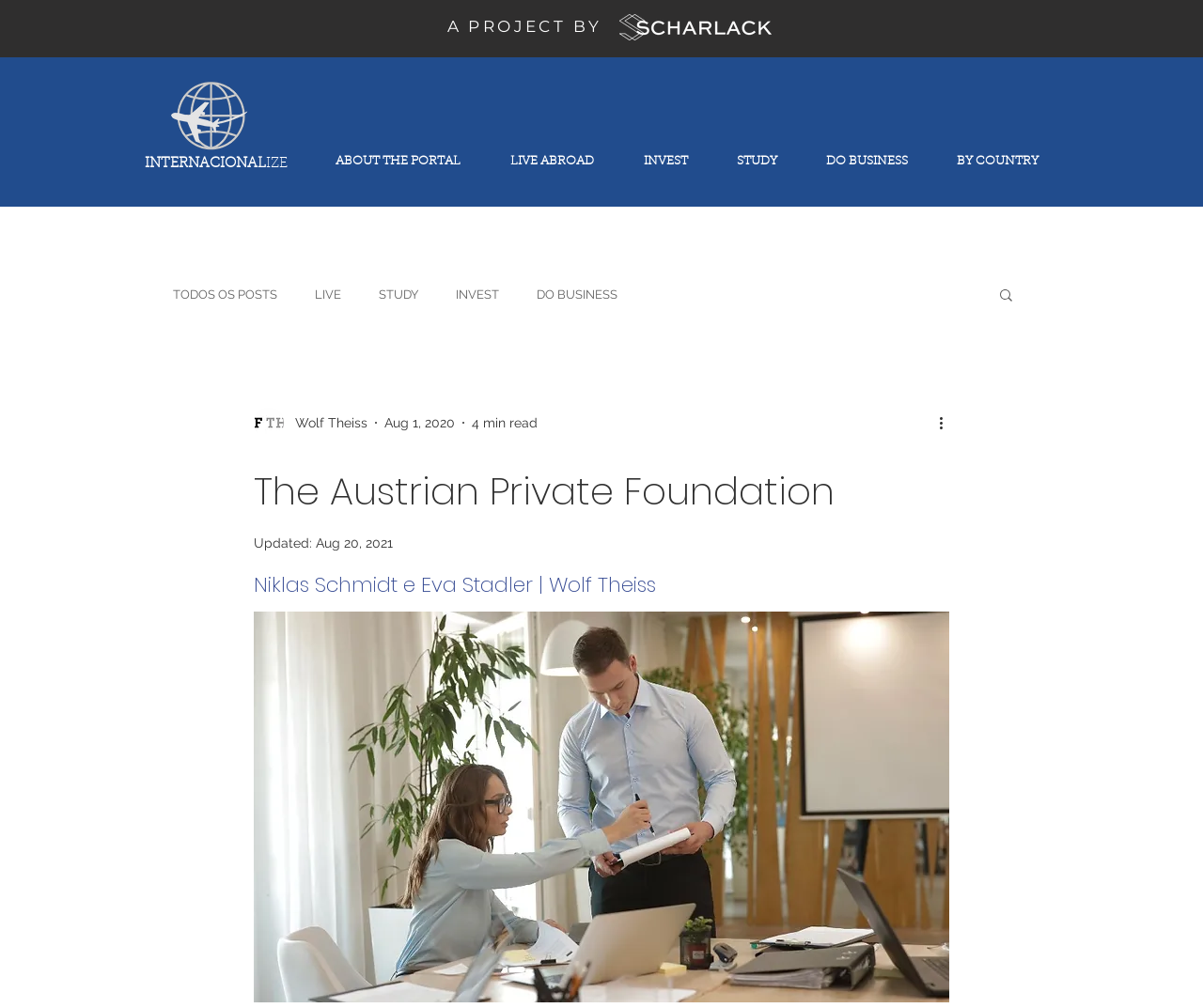Bounding box coordinates are specified in the format (top-left x, top-left y, bottom-right x, bottom-right y). All values are floating point numbers bounded between 0 and 1. Please provide the bounding box coordinate of the region this sentence describes: BY COUNTRY

[0.775, 0.129, 0.884, 0.175]